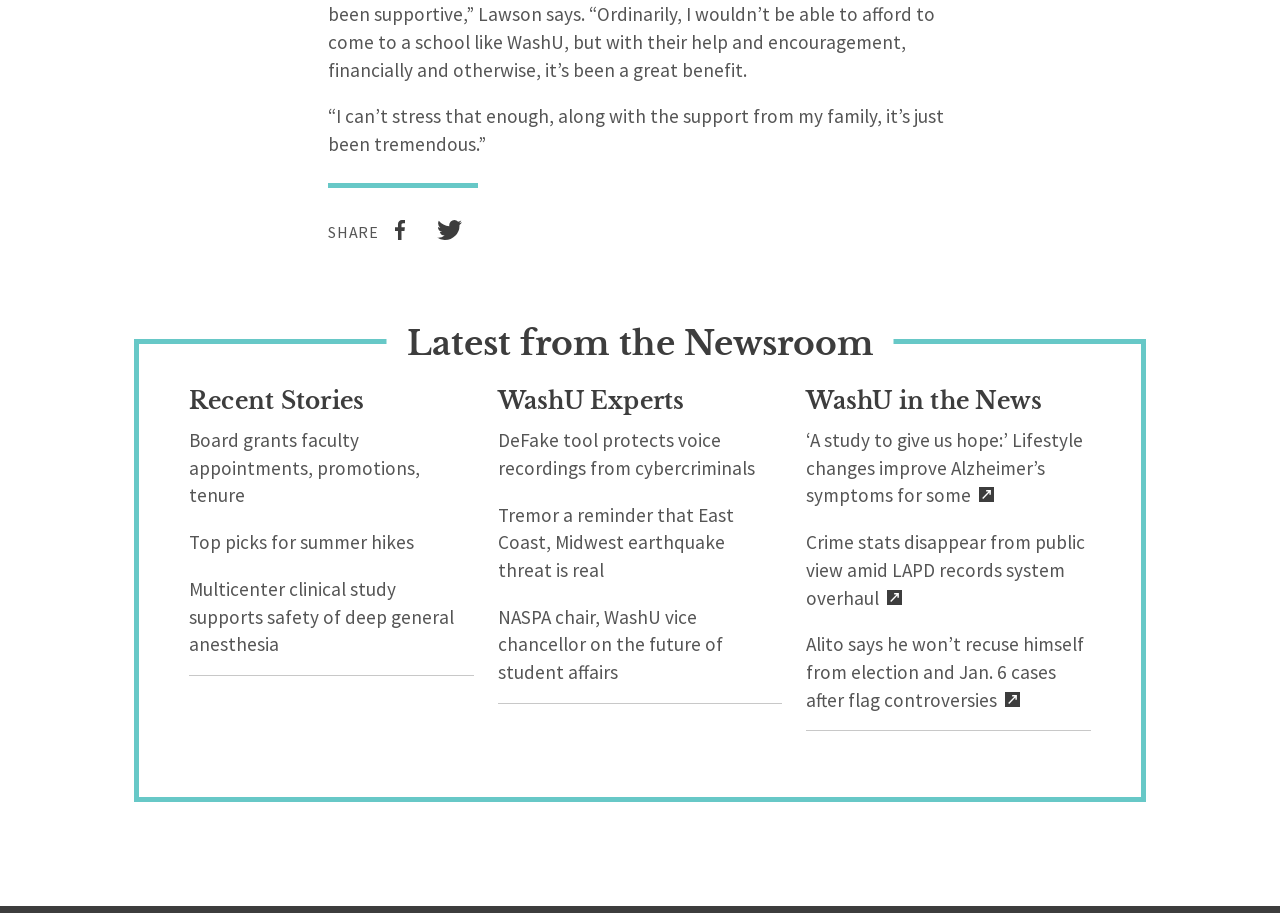Answer the question briefly using a single word or phrase: 
How many categories of news are available on the webpage?

3